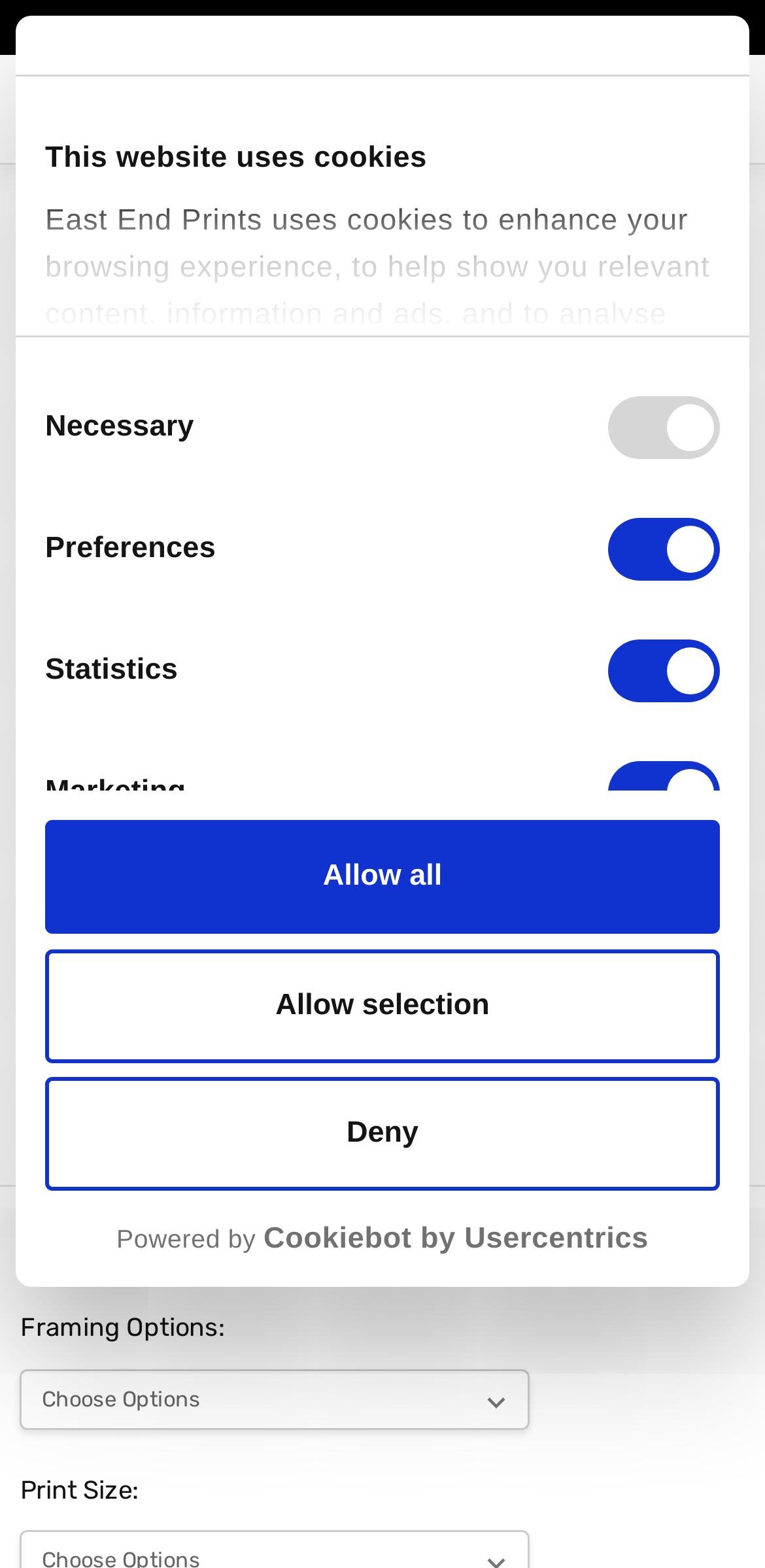Locate the bounding box coordinates of the element to click to perform the following action: 'Add the product to the basket'. The coordinates should be given as four float values between 0 and 1, in the form of [left, top, right, bottom].

[0.026, 0.769, 0.974, 0.818]